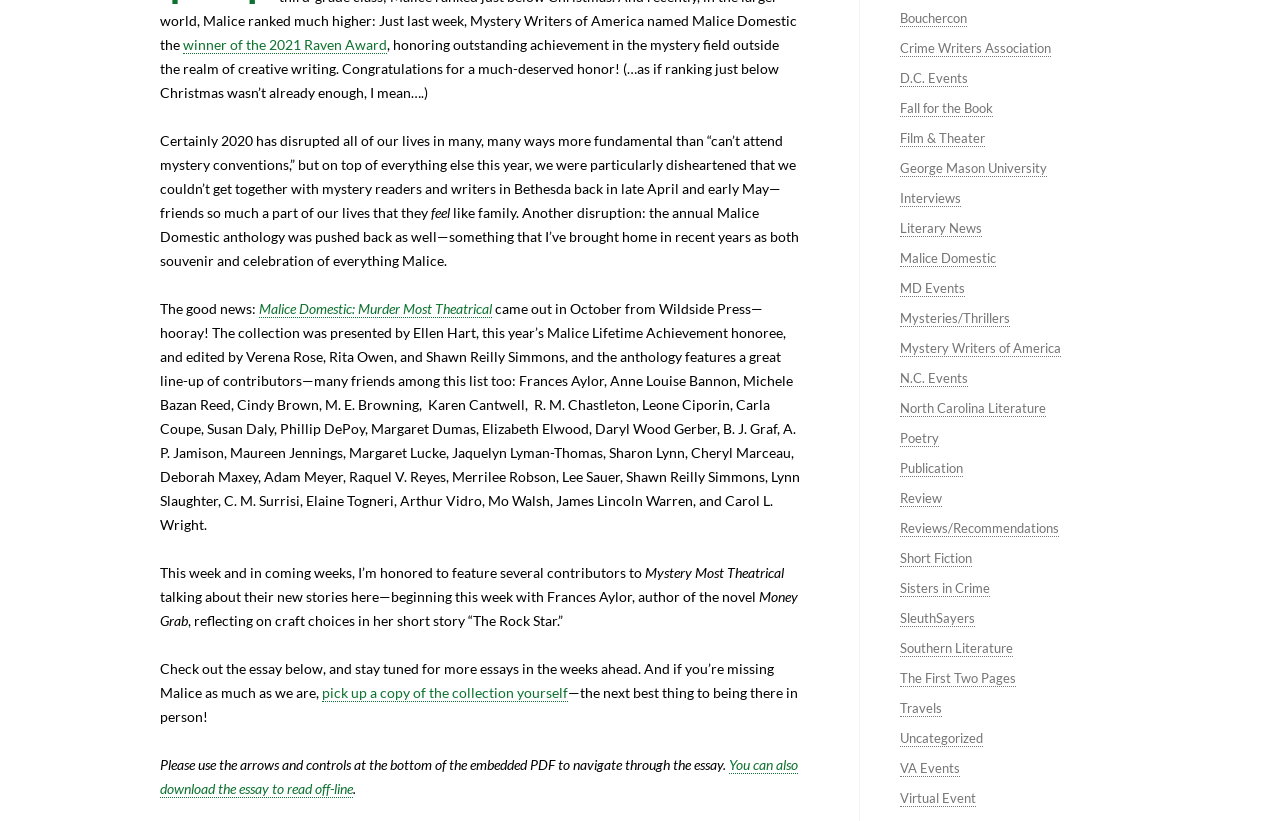Please identify the bounding box coordinates of the element's region that should be clicked to execute the following instruction: "Visit the website of Bouchercon". The bounding box coordinates must be four float numbers between 0 and 1, i.e., [left, top, right, bottom].

[0.703, 0.012, 0.755, 0.032]